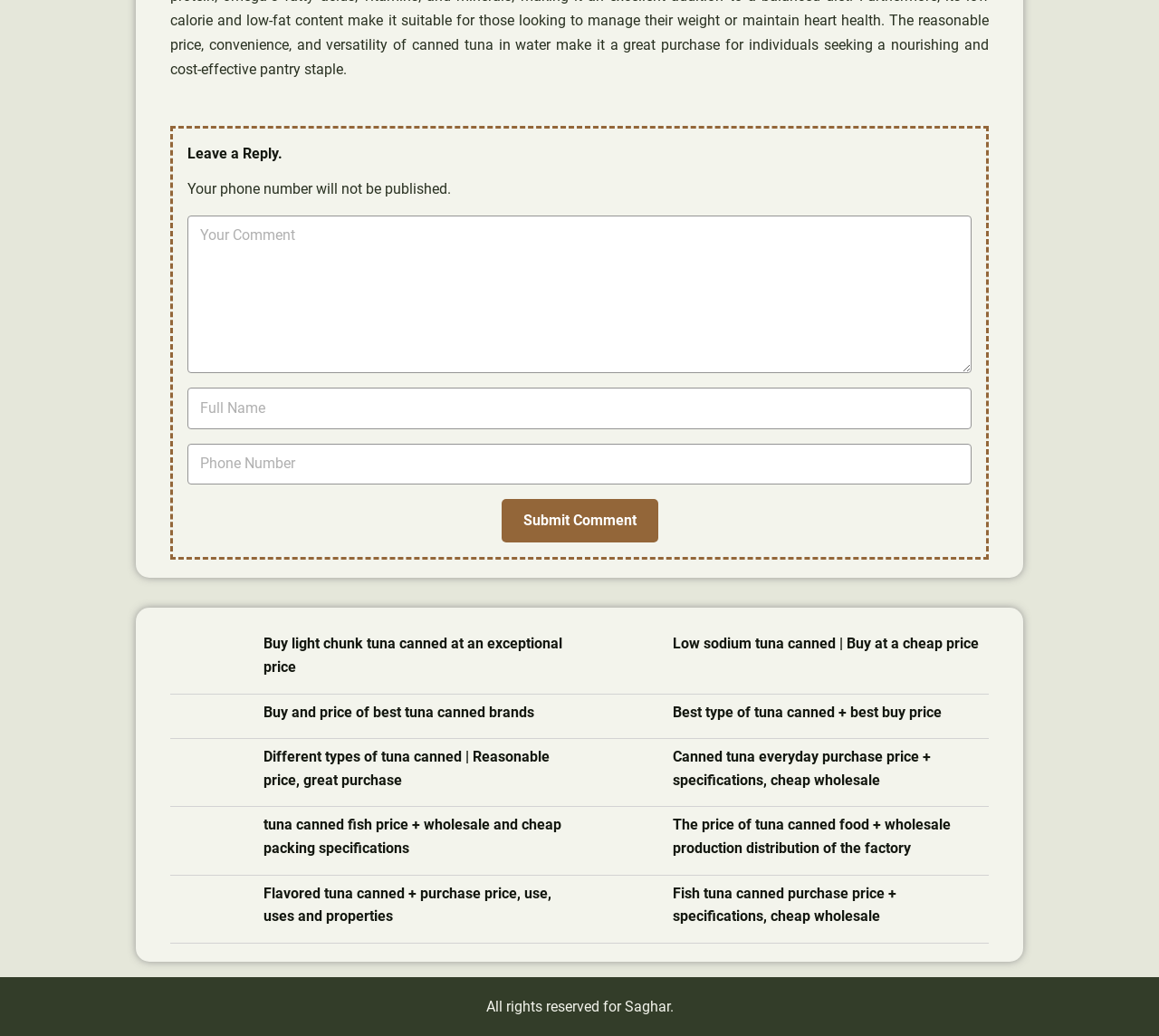What is the purpose of the text box at the top?
Please look at the screenshot and answer using one word or phrase.

Leave a comment